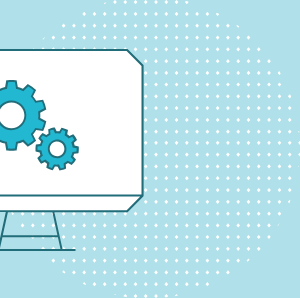Describe every significant element in the image thoroughly.

The image features a clean and modern illustration depicting two gears against a light blue background. The gears, rendered in a bold turquoise color, are positioned in front of a white rectangular shape that resembles a sign or notice. This design element is complemented by a dotted circular pattern, adding visual texture to the backdrop. The imagery conveys a theme of maintenance or development, aligning with the context of a server maintenance announcement, suggesting that system updates or improvements are underway. This creative representation enhances the viewer's understanding that the site is currently undergoing temporary changes for future enhancements.